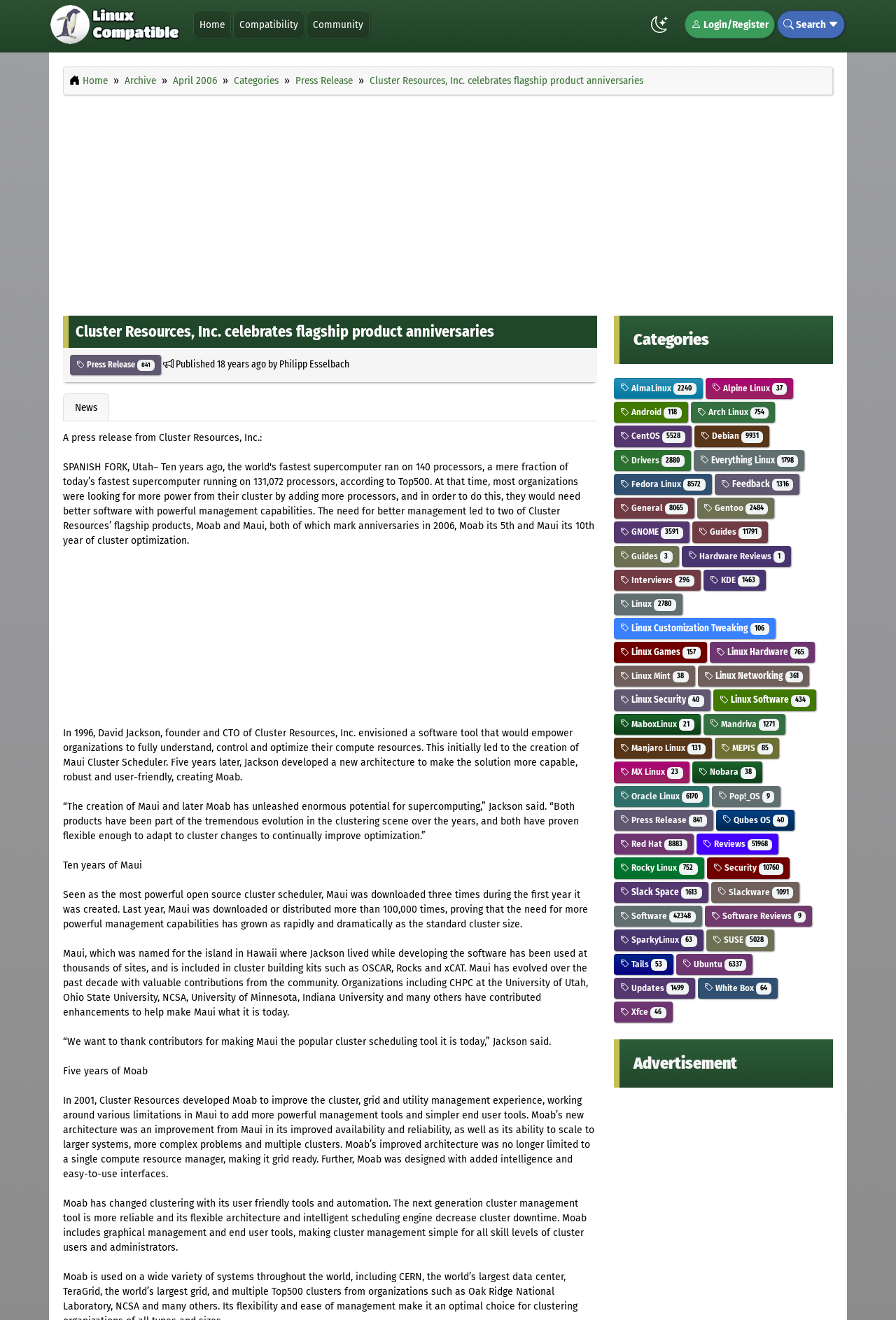Explain in detail what is displayed on the webpage.

The webpage is about Cluster Resources, Inc. celebrating the anniversaries of its flagship products. At the top, there are several links, including "Linux Compatible", "Home", "Compatibility", "Community", and "Login/Register". Below these links, there is a search bar.

The main content of the page is divided into two sections. The first section has a heading "Cluster Resources, Inc. celebrates flagship product anniversaries" and a subheading "Press Release 841". Below this, there is a paragraph of text describing the history of the company and its products, Maui and Moab.

The second section is a long article about the history and development of Maui and Moab. The article is divided into several paragraphs, each with a heading describing a specific aspect of the products, such as "Ten years of Maui" and "Five years of Moab". The text describes the creation and evolution of the products, their features, and their impact on the clustering scene.

On the right side of the page, there is a list of categories, including "AlmaLinux", "Alpine Linux", "Android", and many others. Each category has a number of sub-links, indicating the number of articles or posts related to that category.

There are also two advertisements on the page, one at the top and one in the middle, both labeled as "Advertisement".